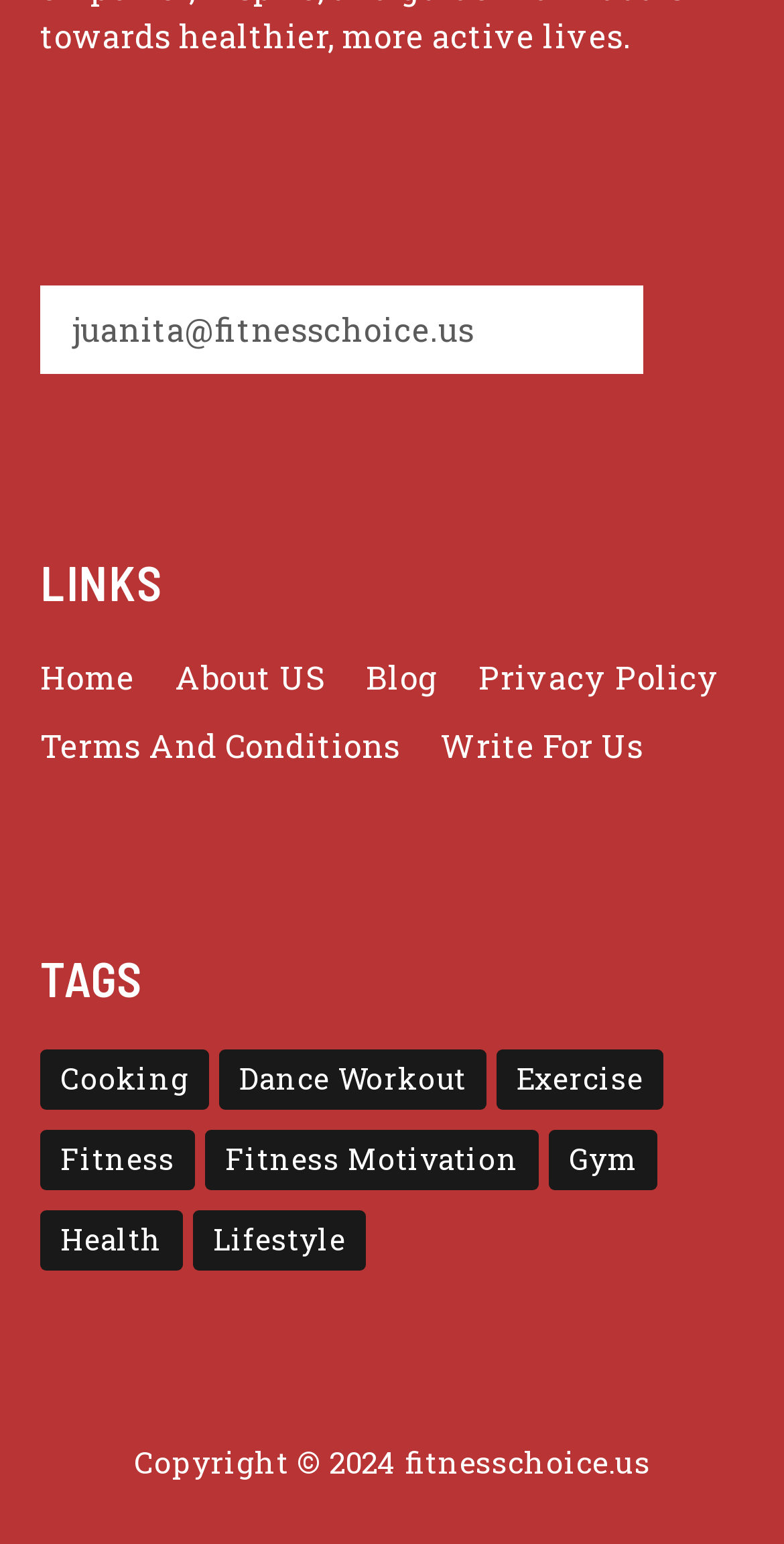Can you give a comprehensive explanation to the question given the content of the image?
How many links are under the 'LINKS' heading?

The 'LINKS' heading has six links underneath it, which are 'Home', 'About US', 'Blog', 'Privacy Policy', 'Terms And Conditions', and 'Write For Us'.